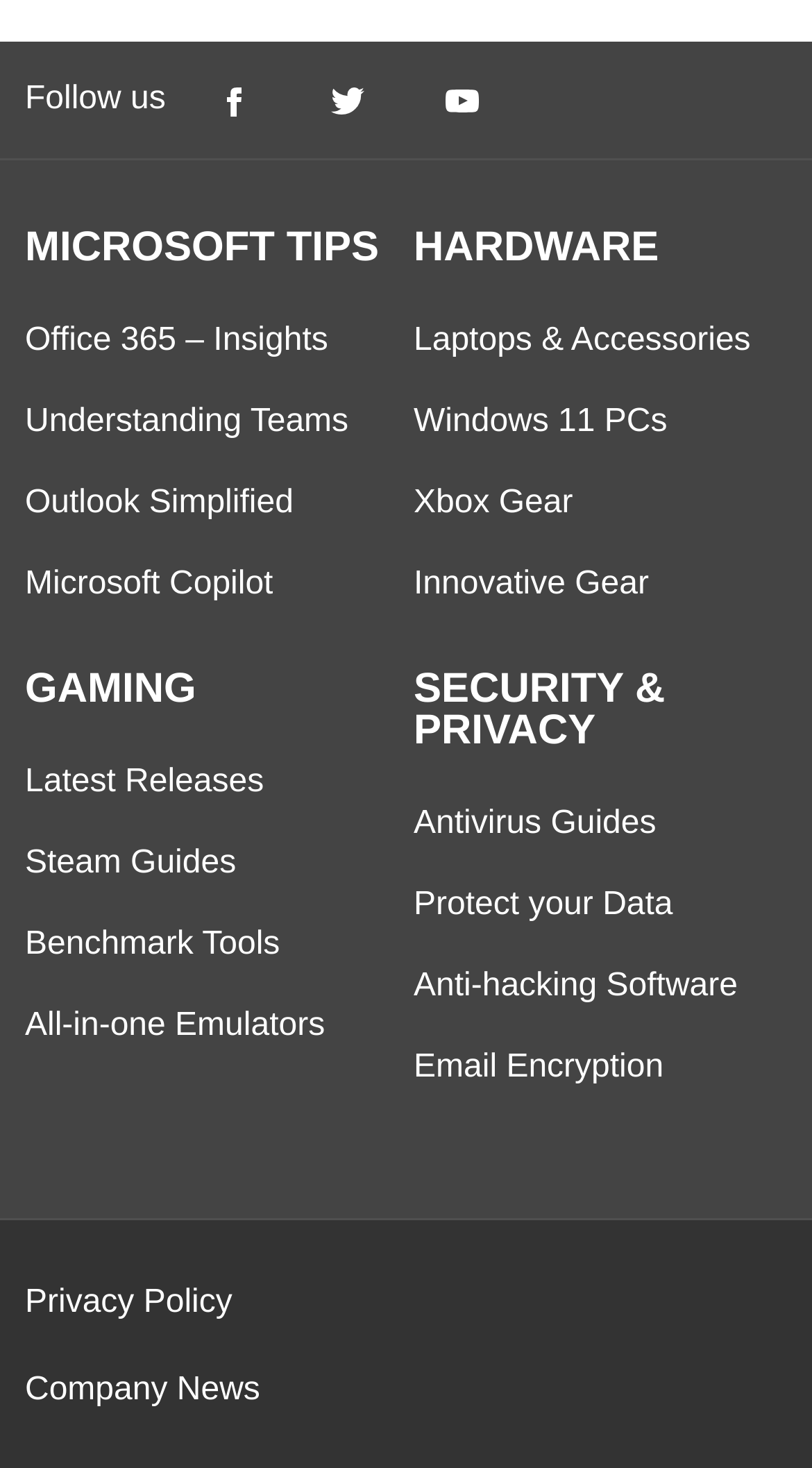How many links are listed under the 'GAMING' category?
Look at the image and provide a short answer using one word or a phrase.

4